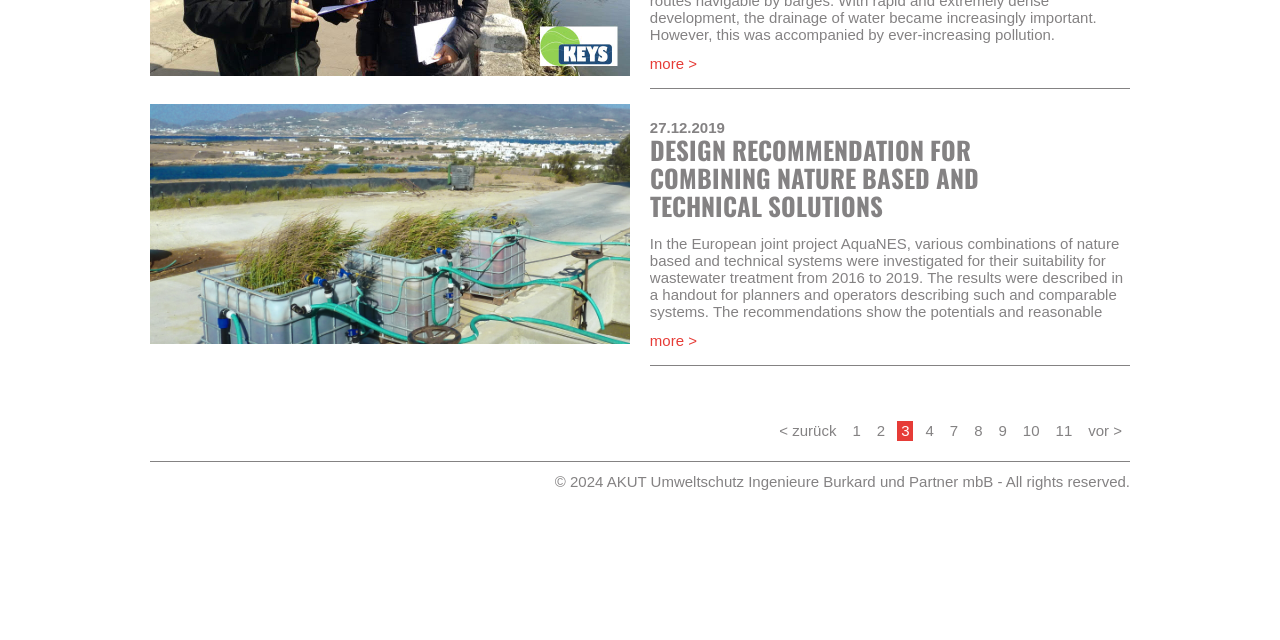Predict the bounding box coordinates of the UI element that matches this description: "vor >". The coordinates should be in the format [left, top, right, bottom] with each value between 0 and 1.

[0.847, 0.659, 0.88, 0.686]